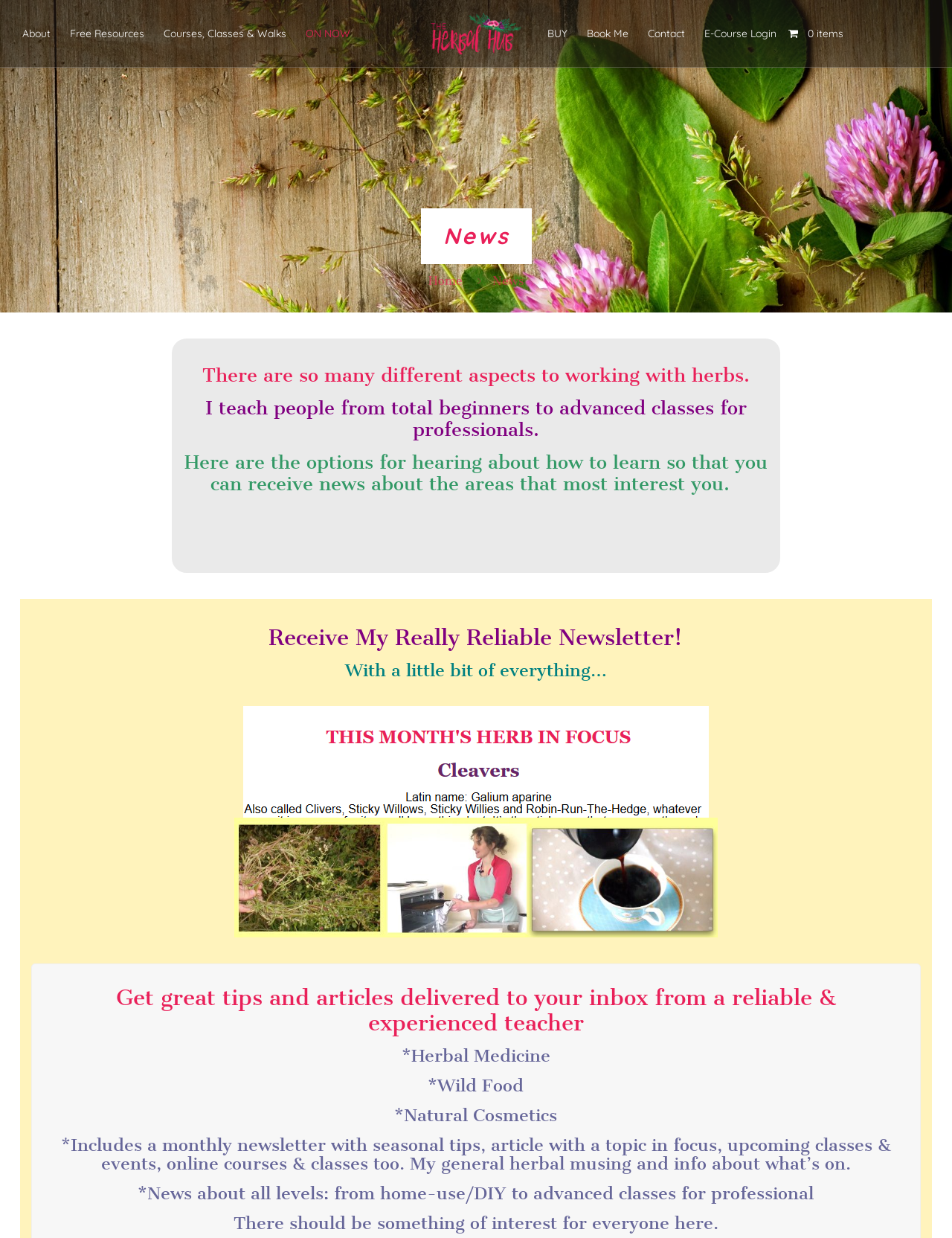Answer the following query concisely with a single word or phrase:
Who is the teacher mentioned on the website?

Vivienne Campbell